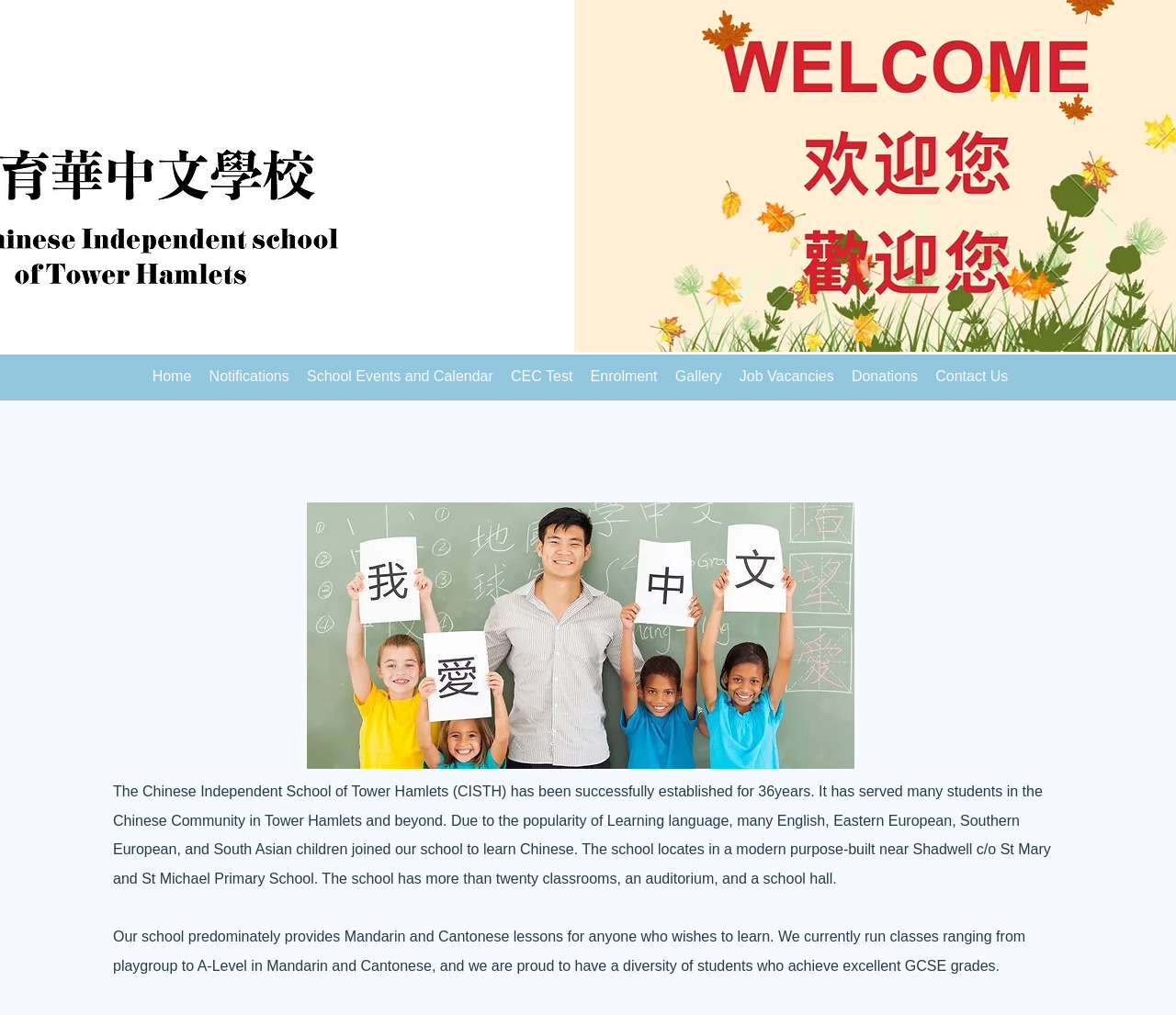How many classrooms does the school have?
Using the information from the image, answer the question thoroughly.

The information about the number of classrooms can be found in the StaticText element with the description 'The school locates in a modern purpose-built near Shadwell c/o St Mary and St Michael Primary School. The school has more than twenty classrooms, an auditorium, and a school hall.'. The text explicitly states that the school has more than twenty classrooms.